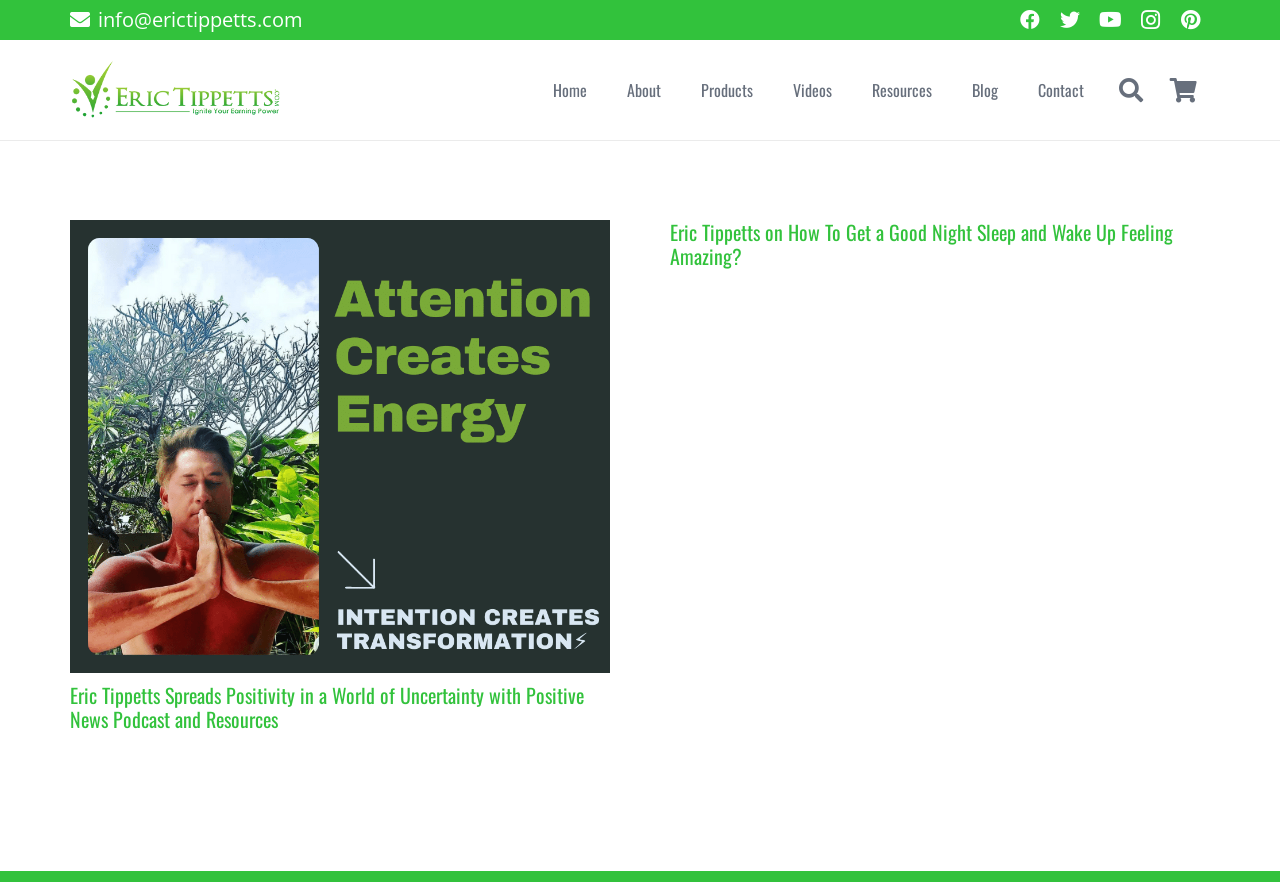Pinpoint the bounding box coordinates of the clickable element needed to complete the instruction: "read about Eric Tippetts". The coordinates should be provided as four float numbers between 0 and 1: [left, top, right, bottom].

[0.055, 0.249, 0.477, 0.763]